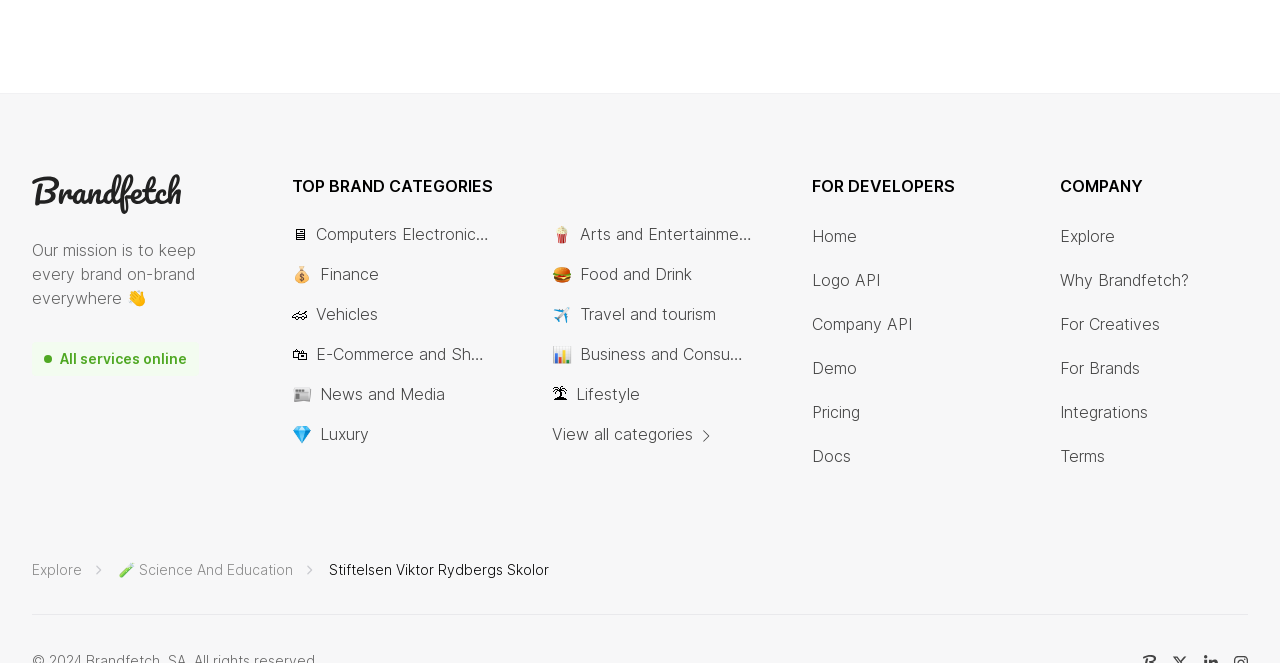Using the format (top-left x, top-left y, bottom-right x, bottom-right y), and given the element description, identify the bounding box coordinates within the screenshot: All services online

[0.025, 0.524, 0.155, 0.554]